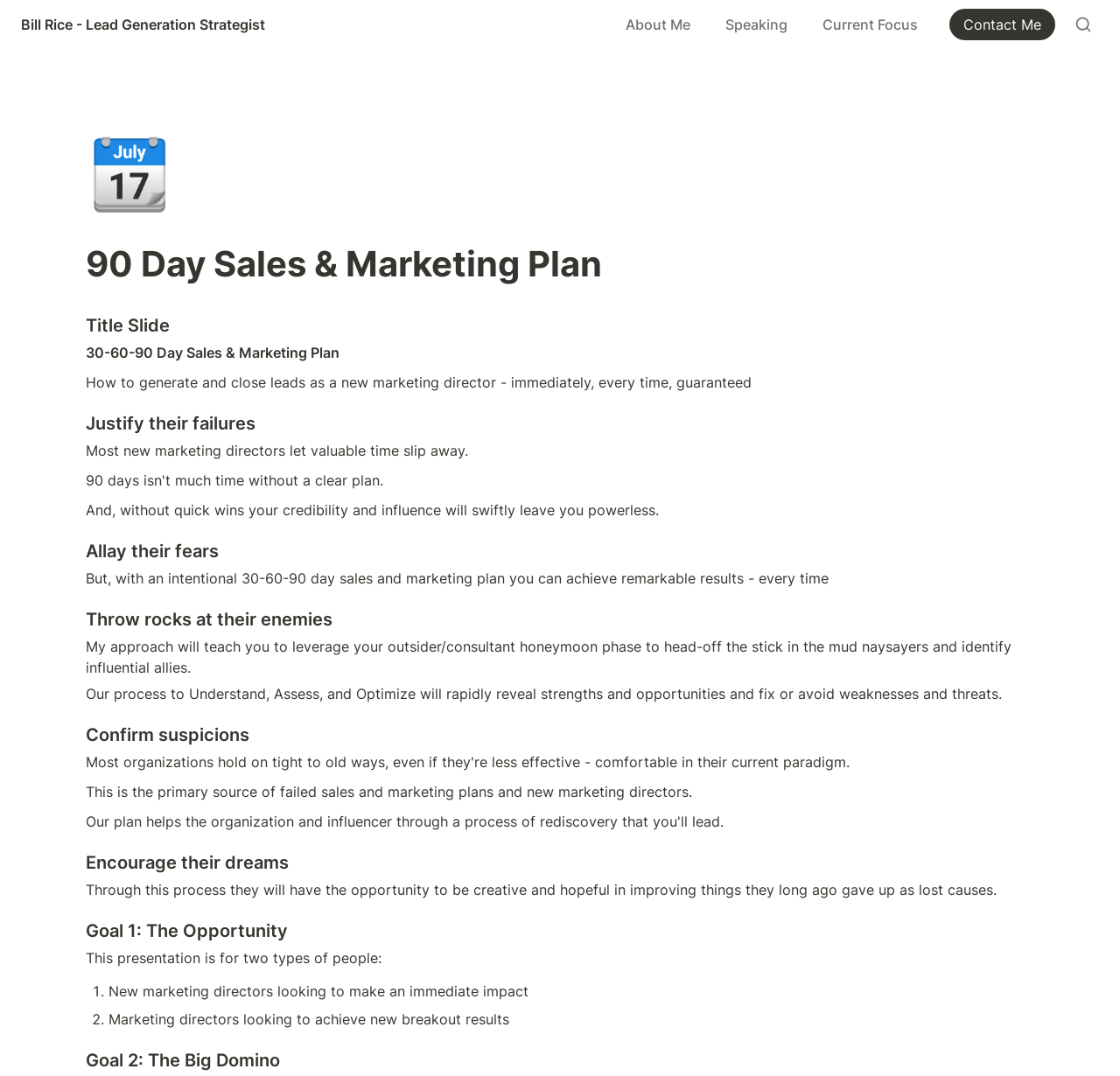Provide a short answer using a single word or phrase for the following question: 
What is the process that will rapidly reveal strengths and opportunities?

Understand, Assess, and Optimize